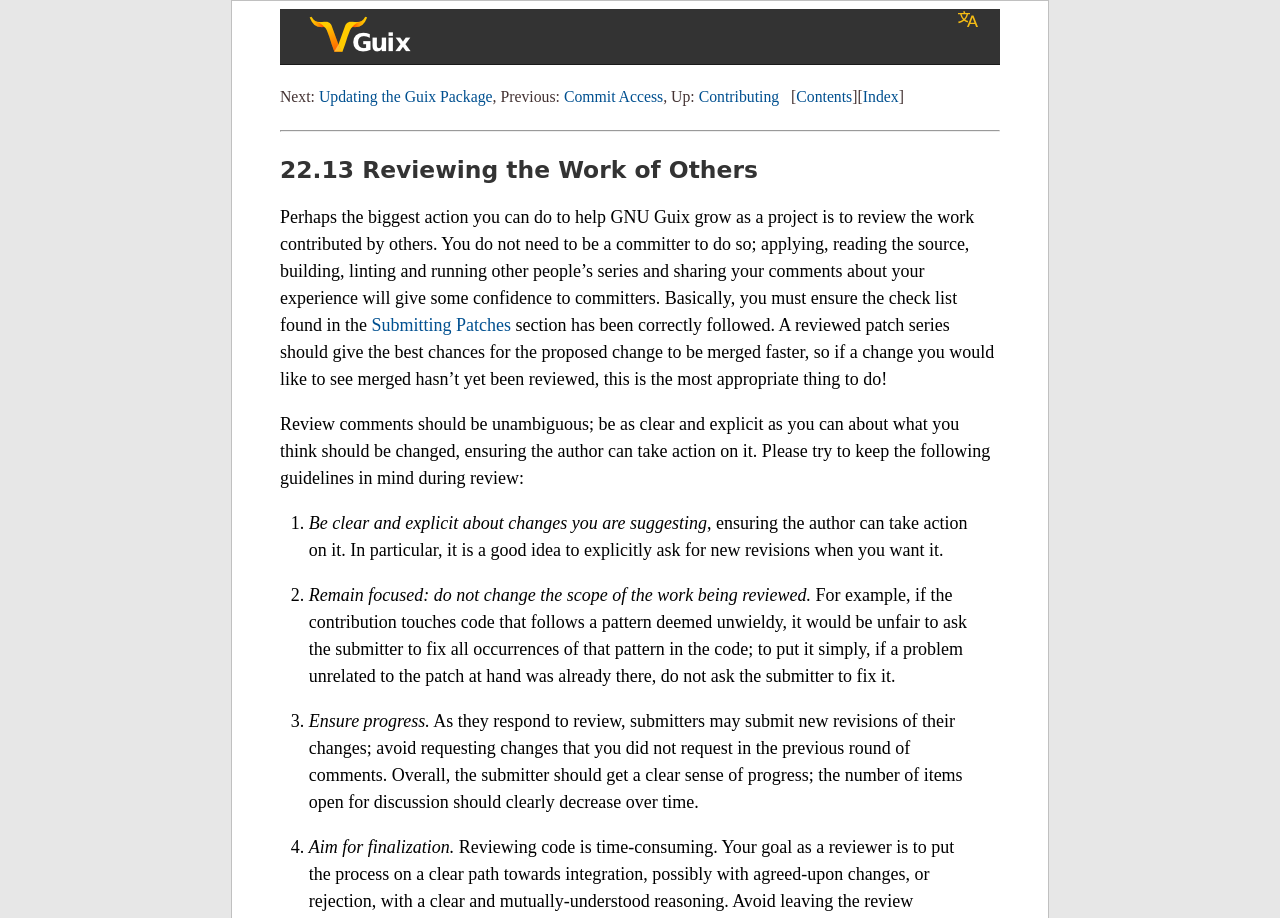Provide a single word or phrase to answer the given question: 
What should be ensured during the review process?

Progress and finalization